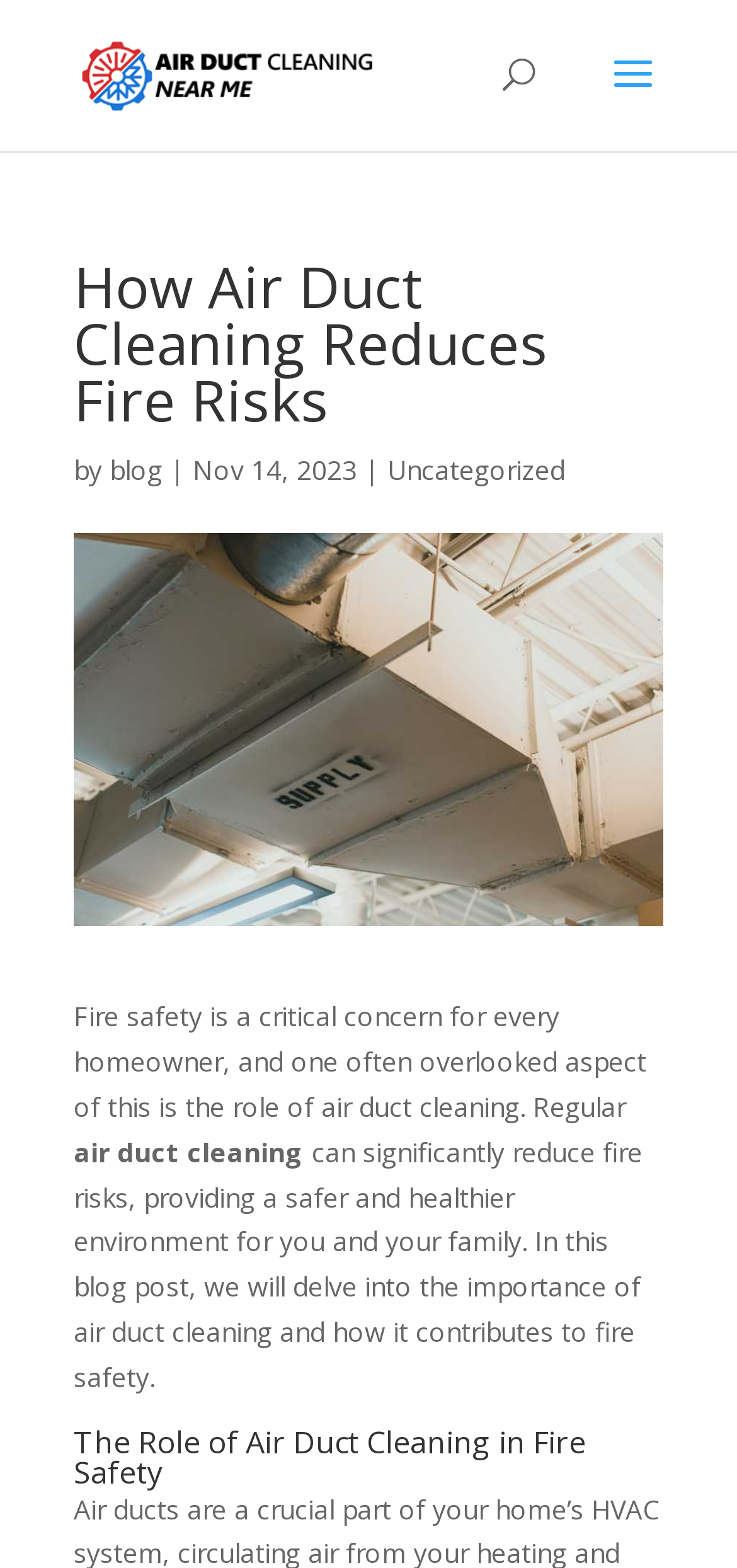What is the text of the webpage's headline?

How Air Duct Cleaning Reduces Fire Risks